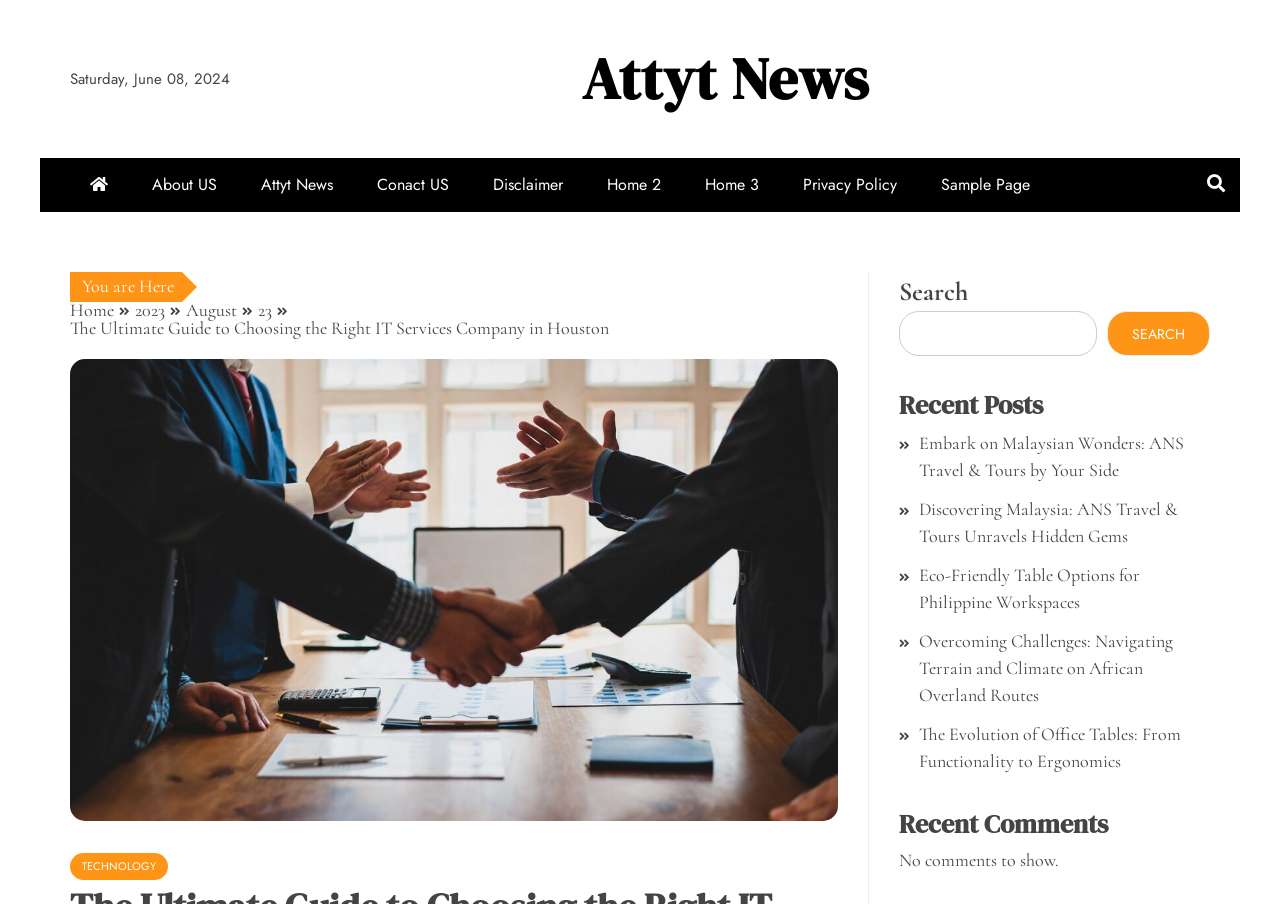What is the date displayed on the webpage?
Use the image to give a comprehensive and detailed response to the question.

I found the date by looking at the StaticText element with the text 'Saturday, June 08, 2024' at the top of the webpage.